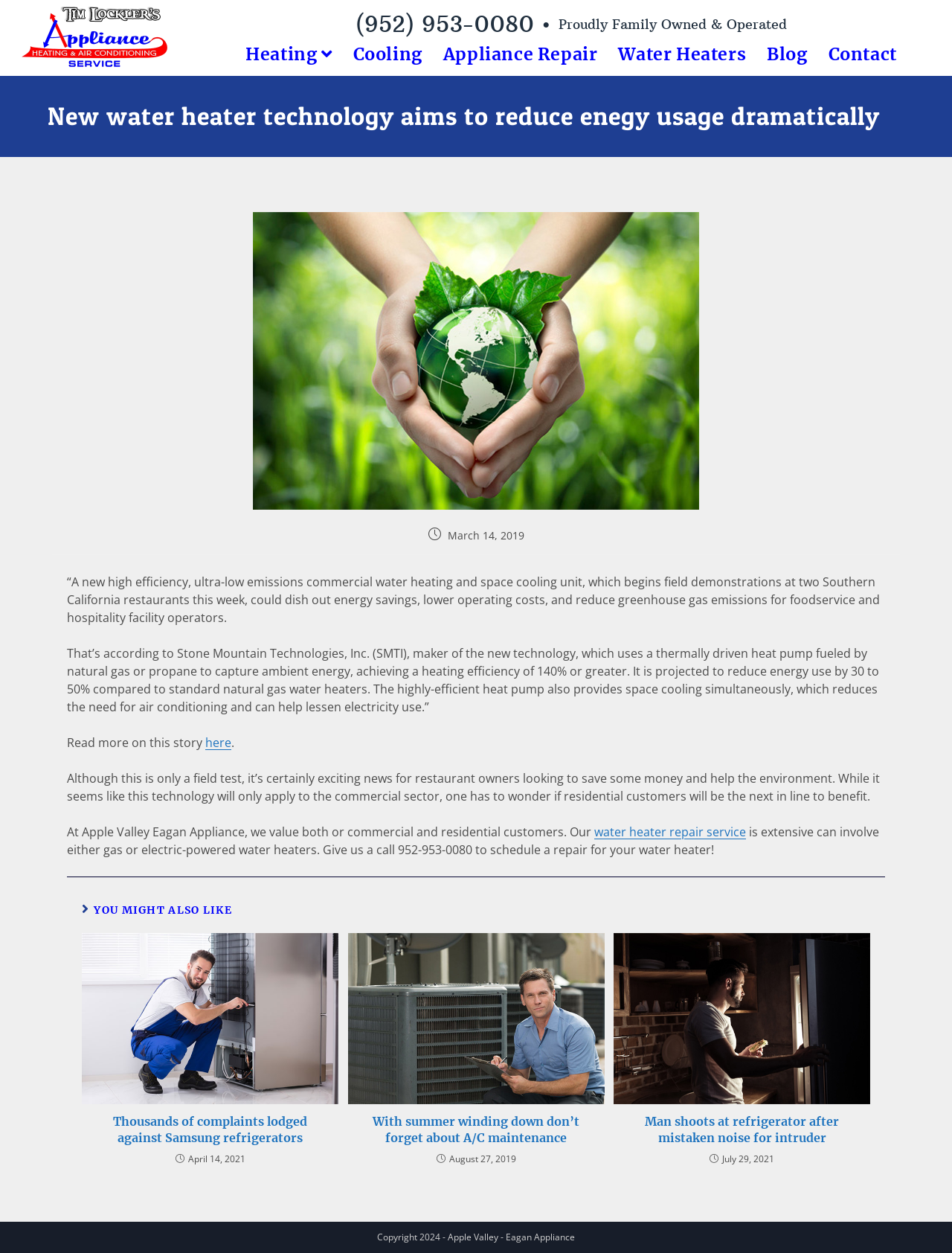Determine the main headline of the webpage and provide its text.

New water heater technology aims to reduce enegy usage dramatically